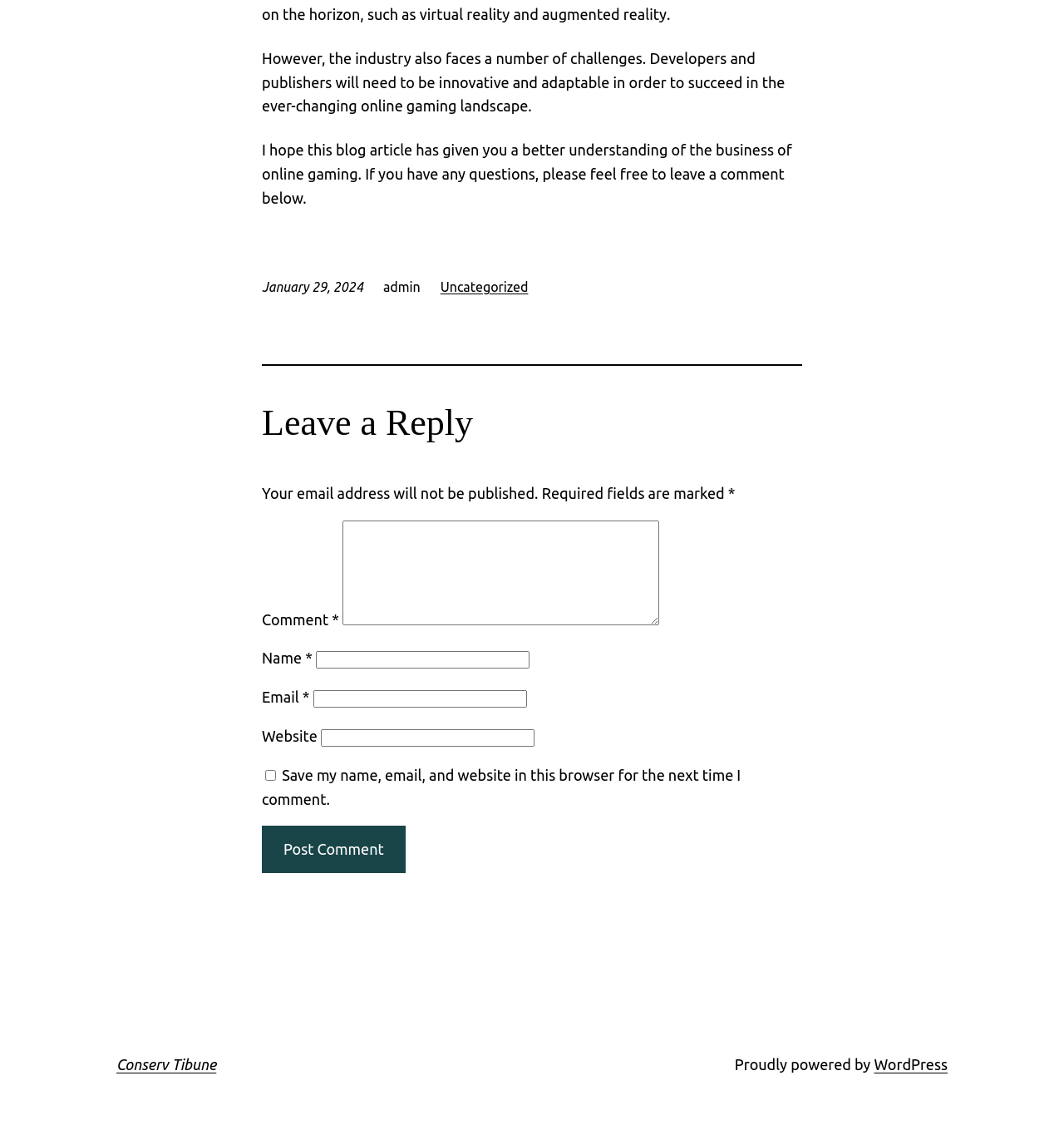Kindly determine the bounding box coordinates for the clickable area to achieve the given instruction: "Post a comment".

[0.246, 0.731, 0.381, 0.773]